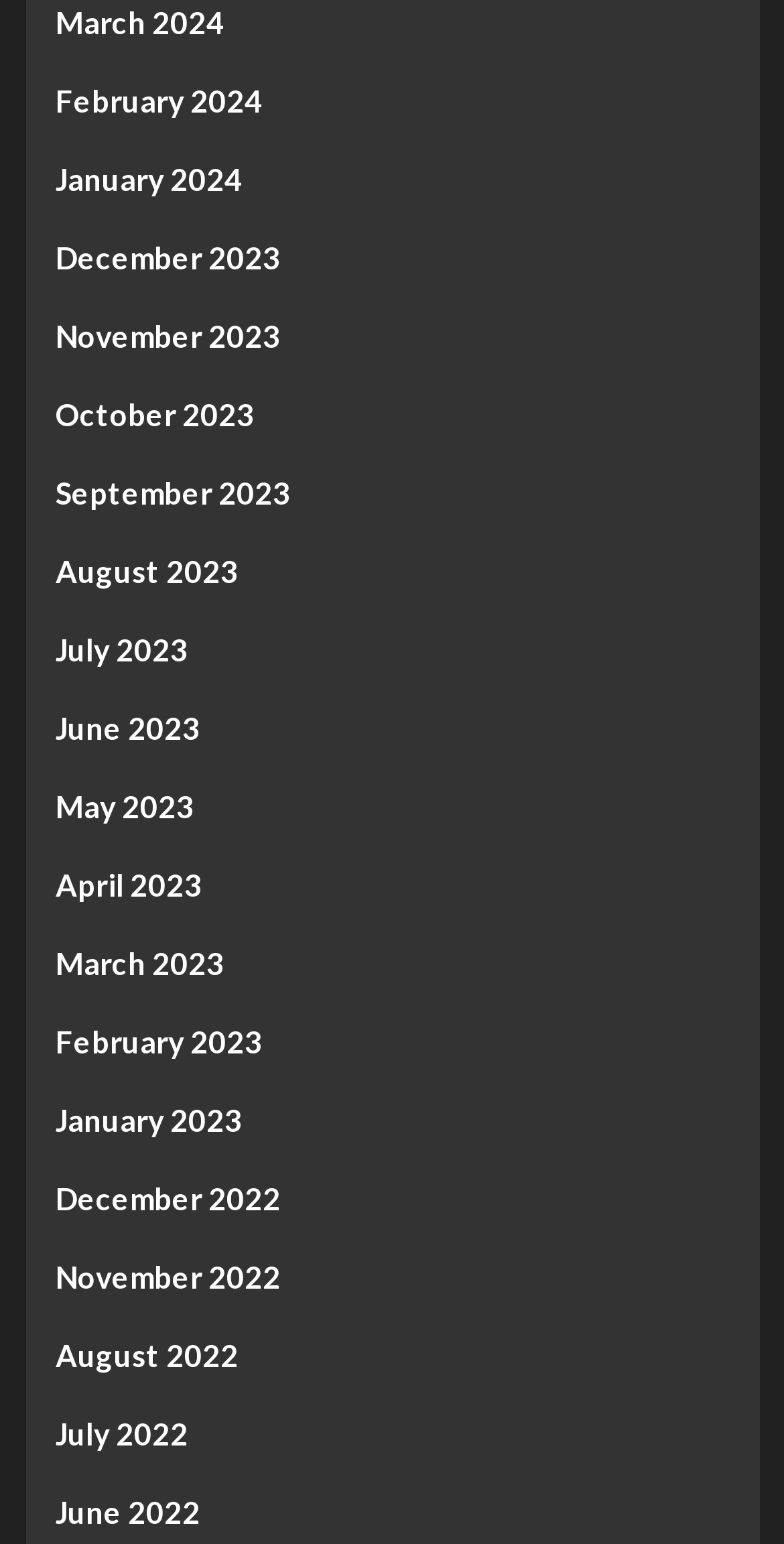What is the most recent month listed?
Based on the image, respond with a single word or phrase.

February 2024